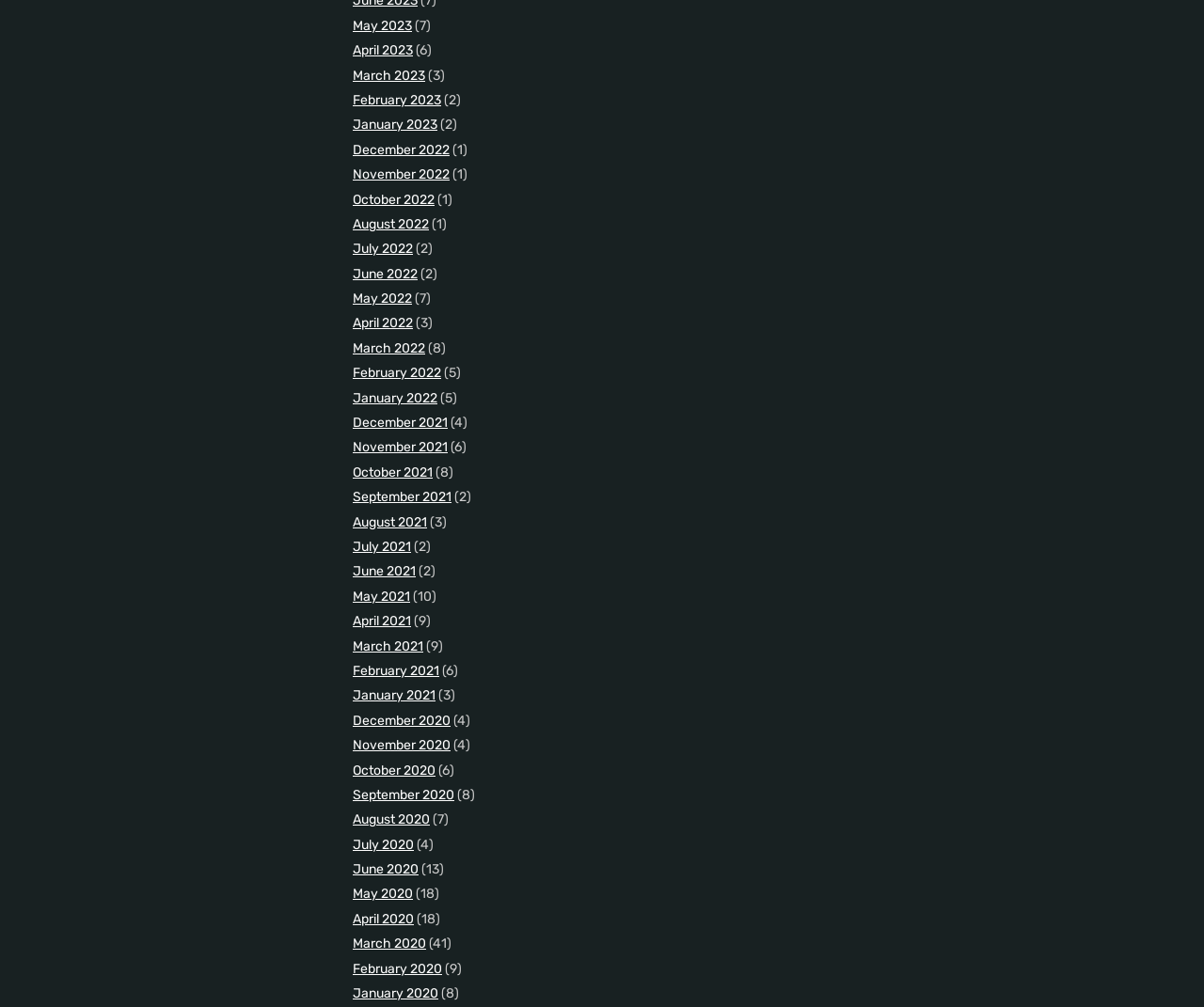Identify the coordinates of the bounding box for the element that must be clicked to accomplish the instruction: "View March 2020".

[0.293, 0.929, 0.354, 0.945]